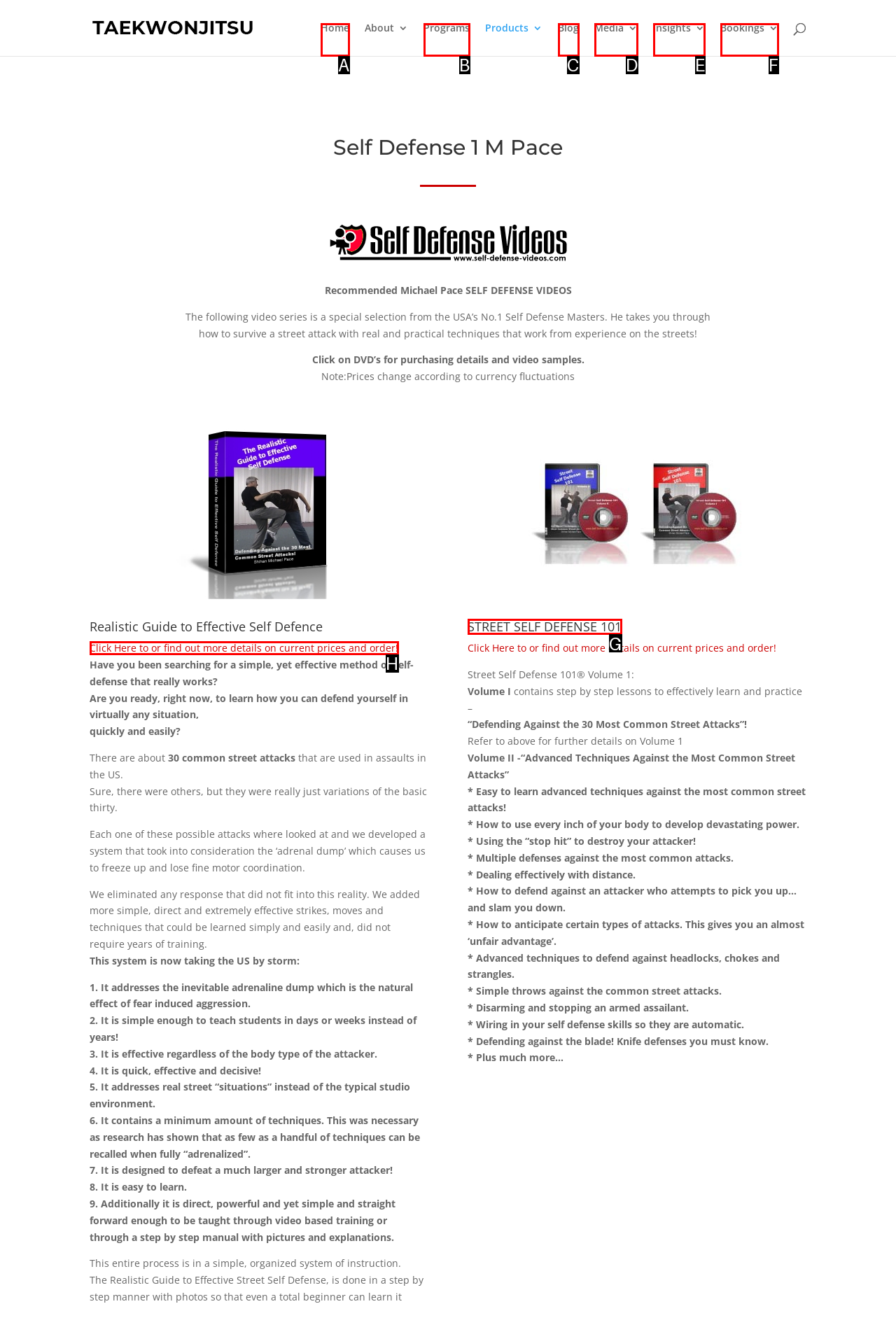Determine the letter of the UI element that you need to click to perform the task: Explore 'STREET SELF DEFENSE 101'.
Provide your answer with the appropriate option's letter.

G